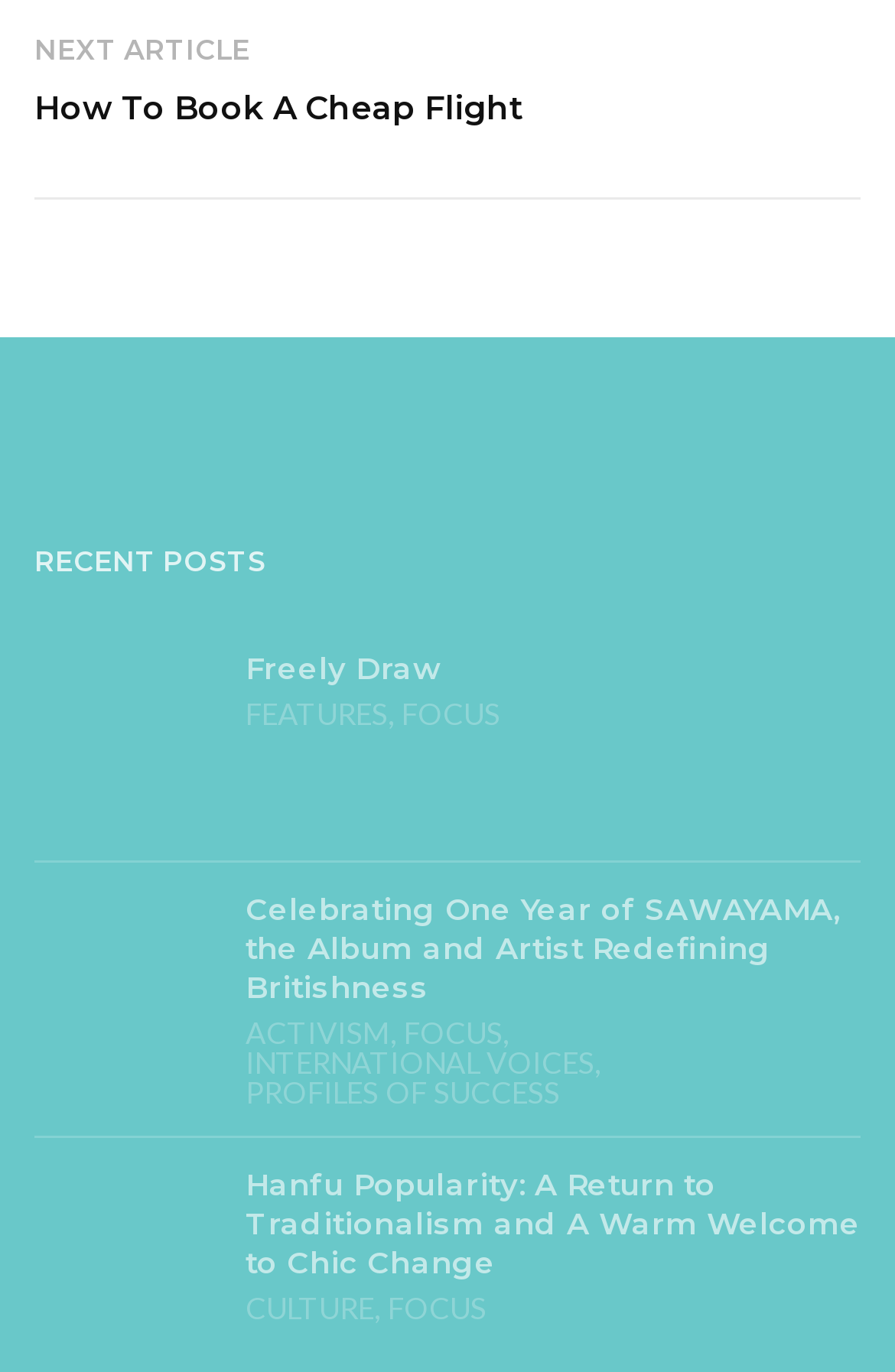Please identify the bounding box coordinates of the area that needs to be clicked to fulfill the following instruction: "Read the article about booking a cheap flight."

[0.038, 0.063, 0.585, 0.093]